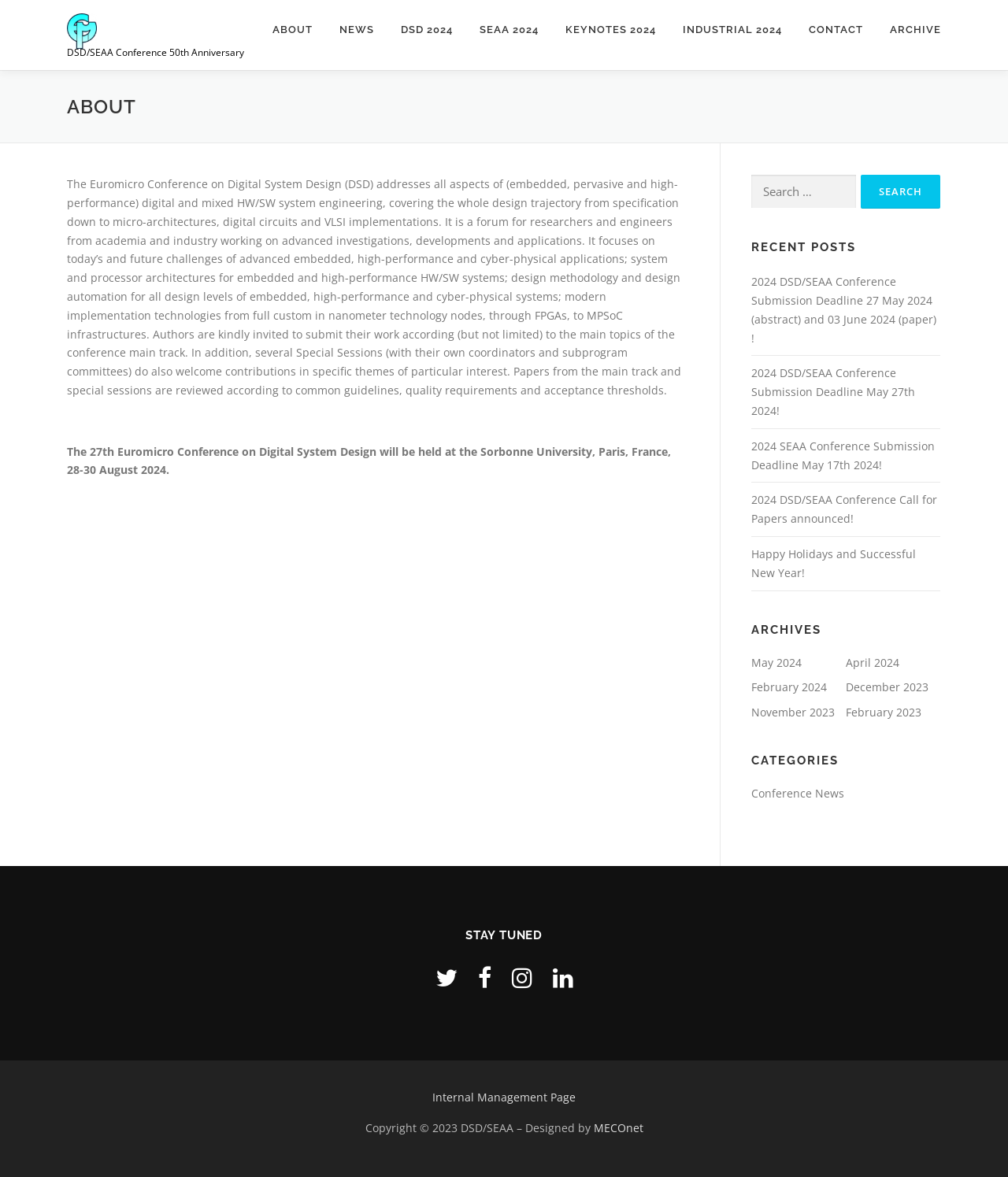Find and indicate the bounding box coordinates of the region you should select to follow the given instruction: "Leave a comment".

None